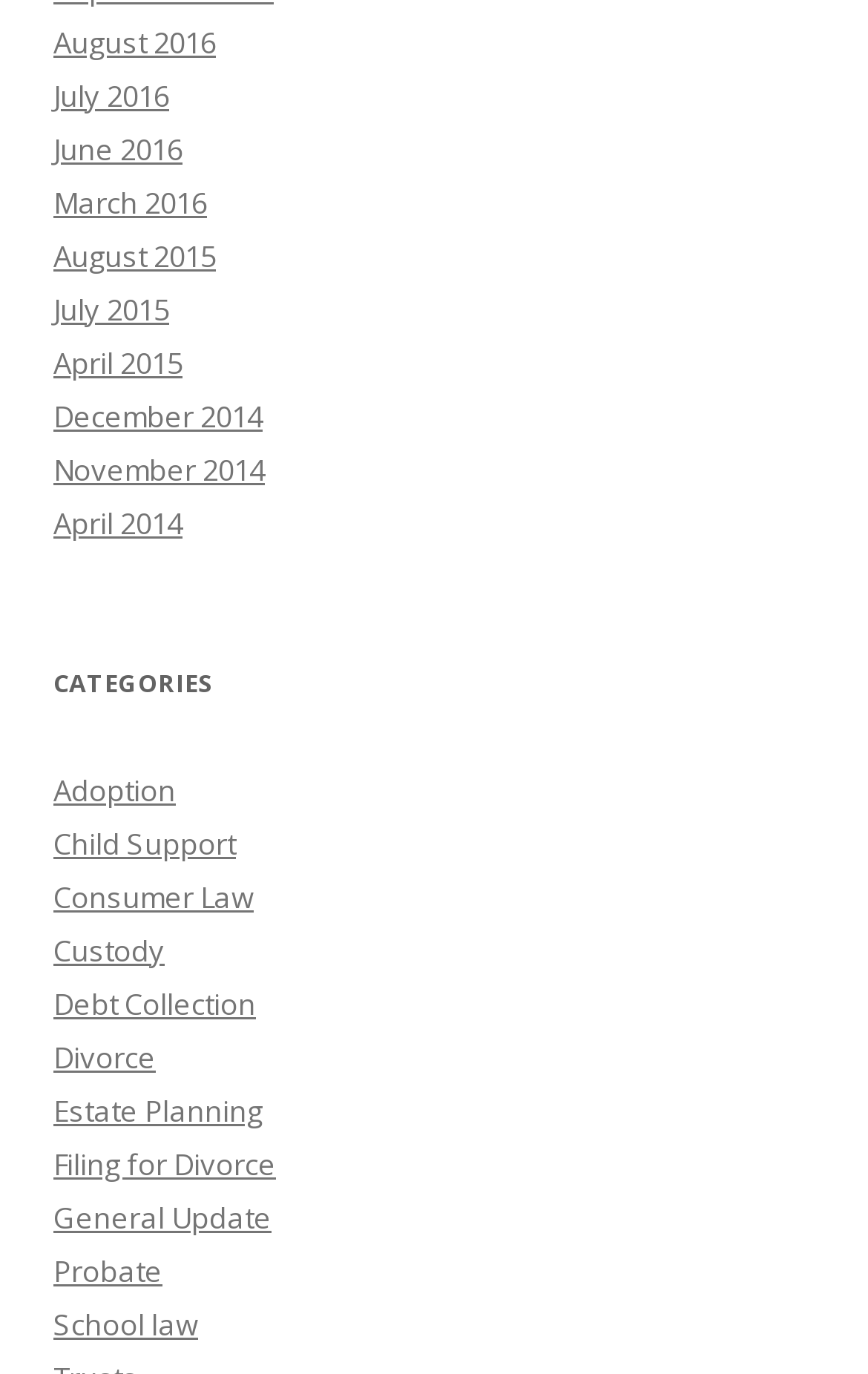How many links are there on the page? Observe the screenshot and provide a one-word or short phrase answer.

18